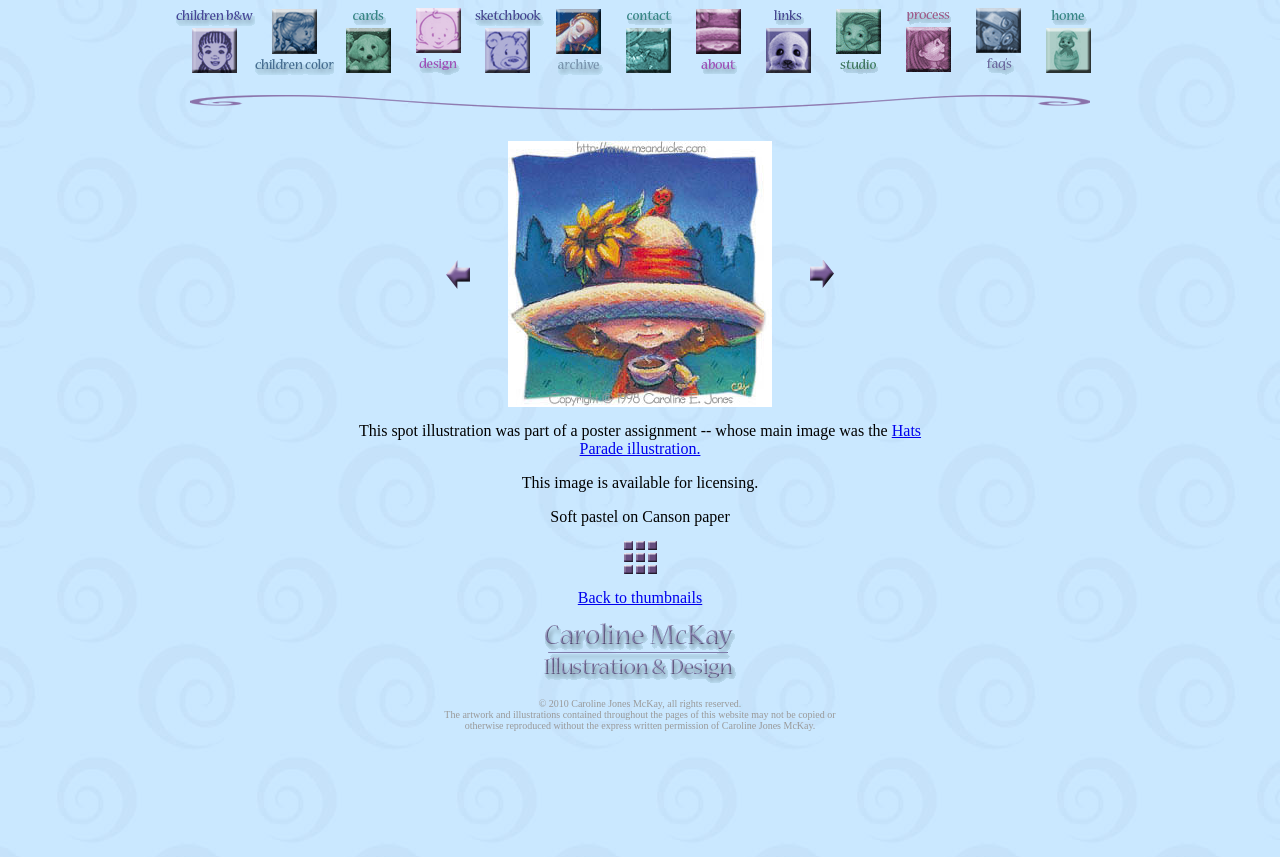Please provide a brief answer to the question using only one word or phrase: 
Can the illustration on this webpage be licensed?

Yes